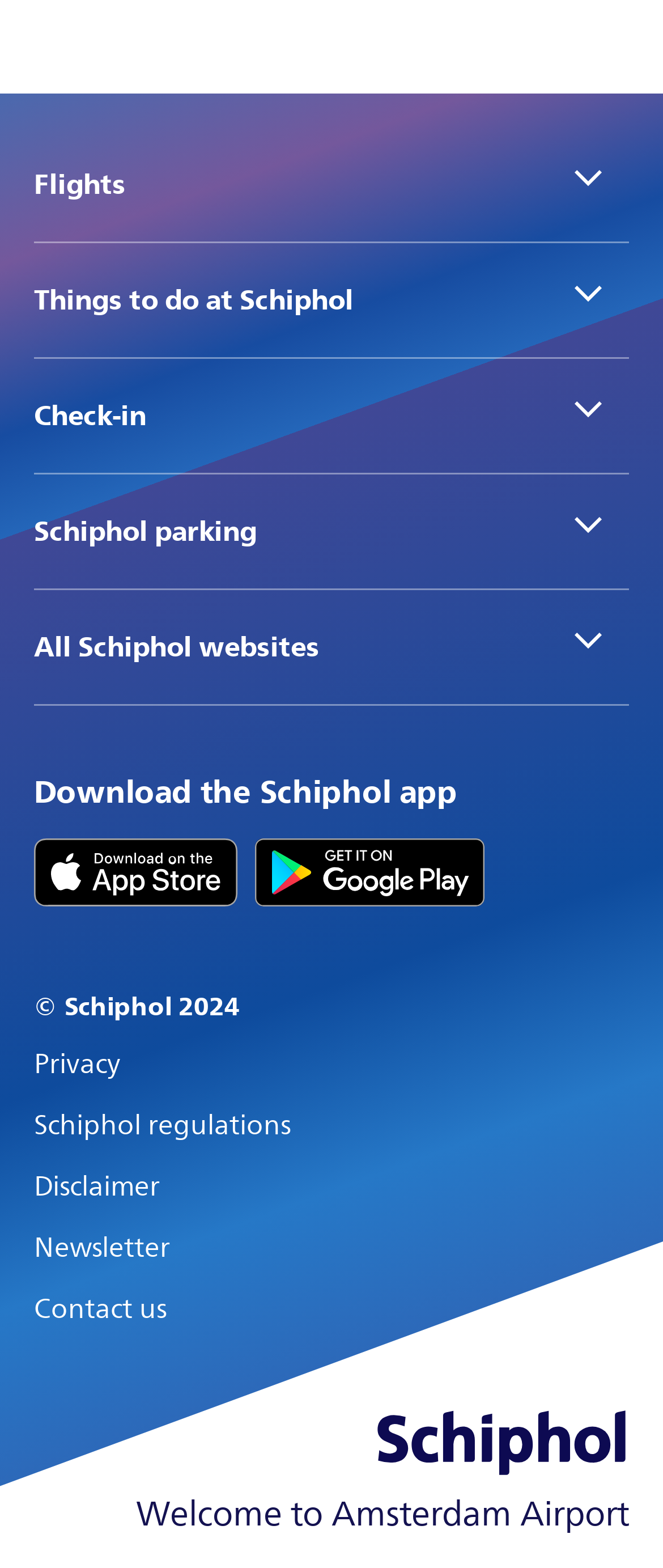Show the bounding box coordinates for the HTML element as described: "All Schiphol websites".

[0.051, 0.376, 0.949, 0.45]